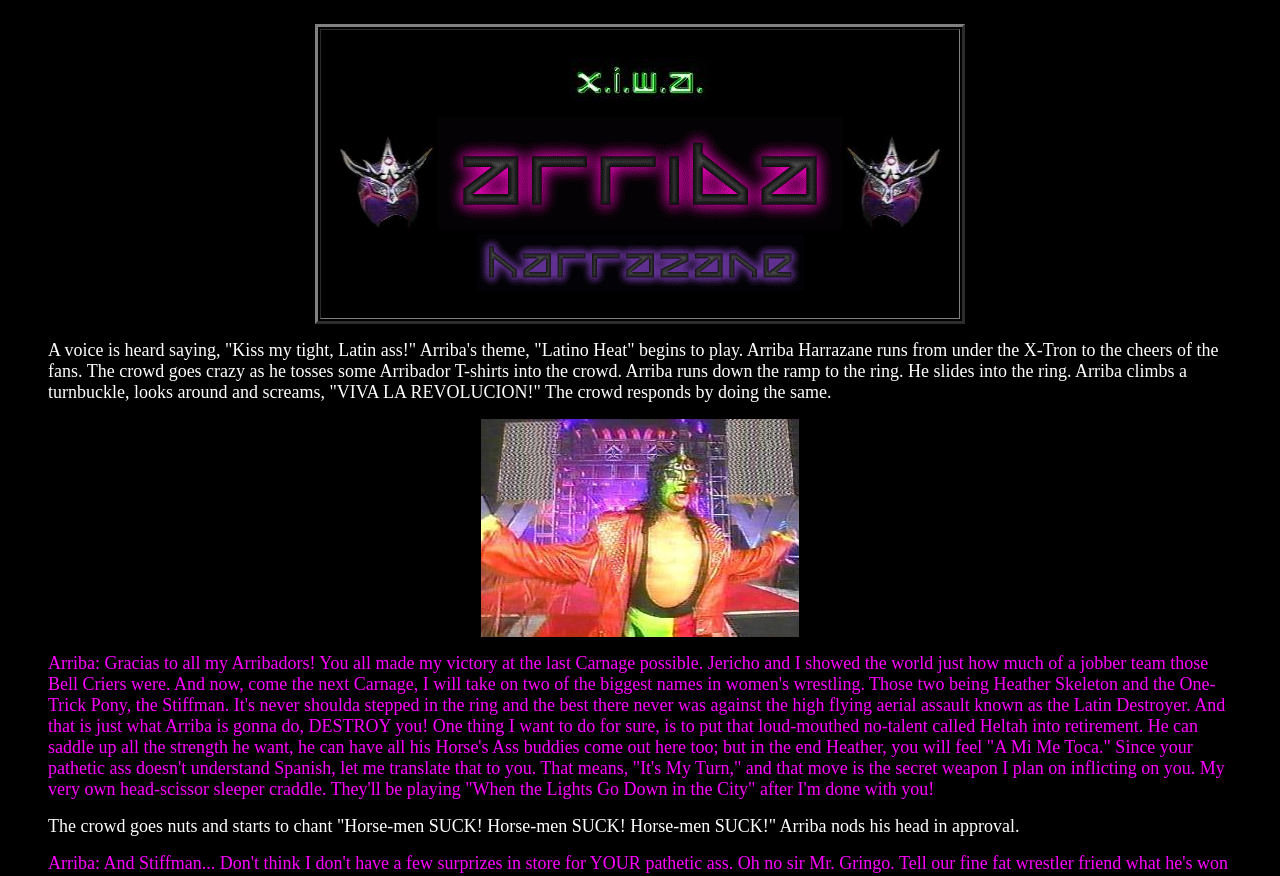Who is Arriba going to take on at the next Carnage?
Answer the question with as much detail as possible.

According to Arriba's speech in the StaticText element, he mentions that at the next Carnage, he will take on two of the biggest names in women's wrestling, namely Heather Skeleton and the One-Trick Pony, the Stiffman.